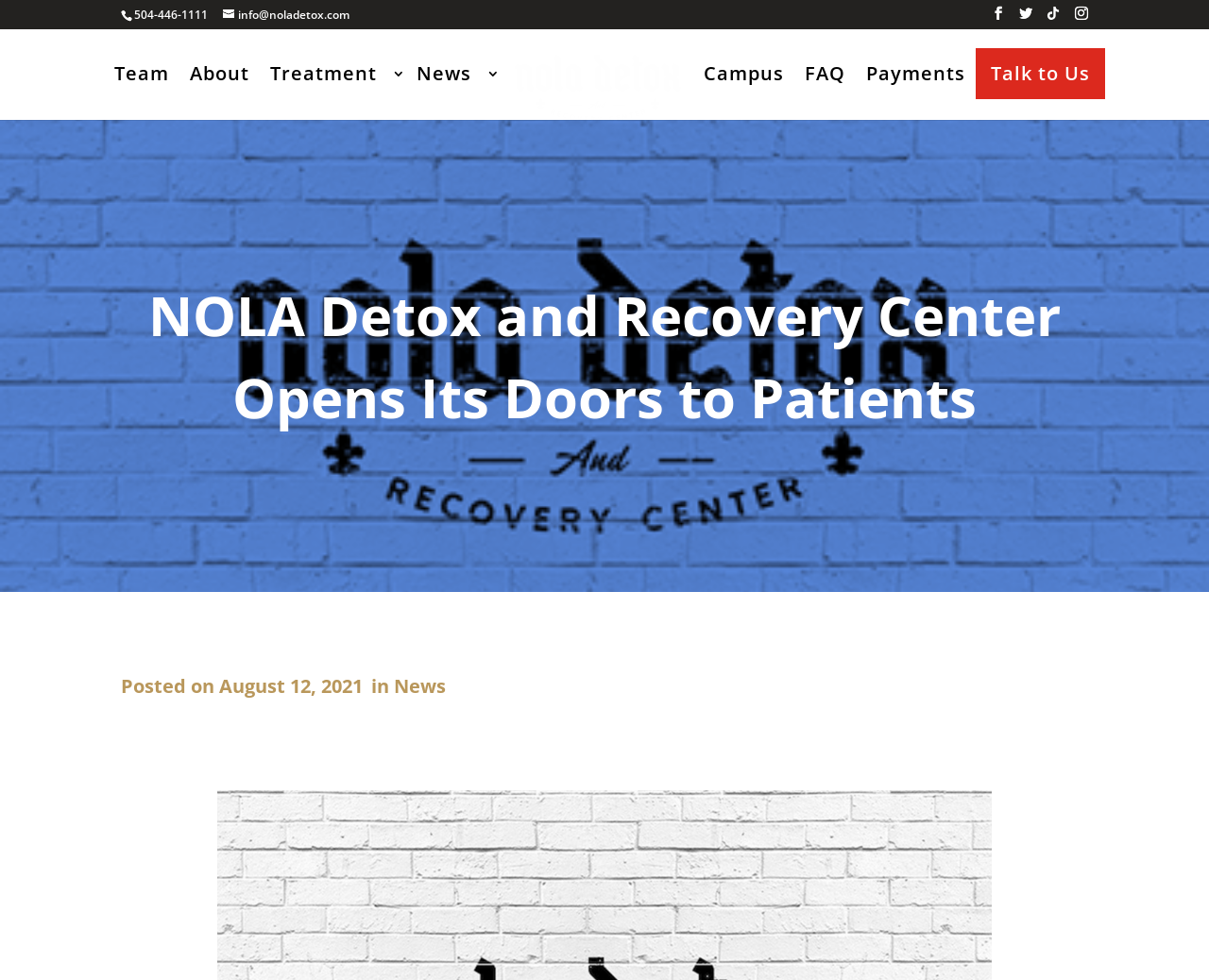Based on the image, provide a detailed response to the question:
What is the email address to contact NOLA Detox?

I found the email address by looking at the top section of the webpage, where I saw a link with the text 'info@noladetox.com'. This is likely the email address to contact NOLA Detox.